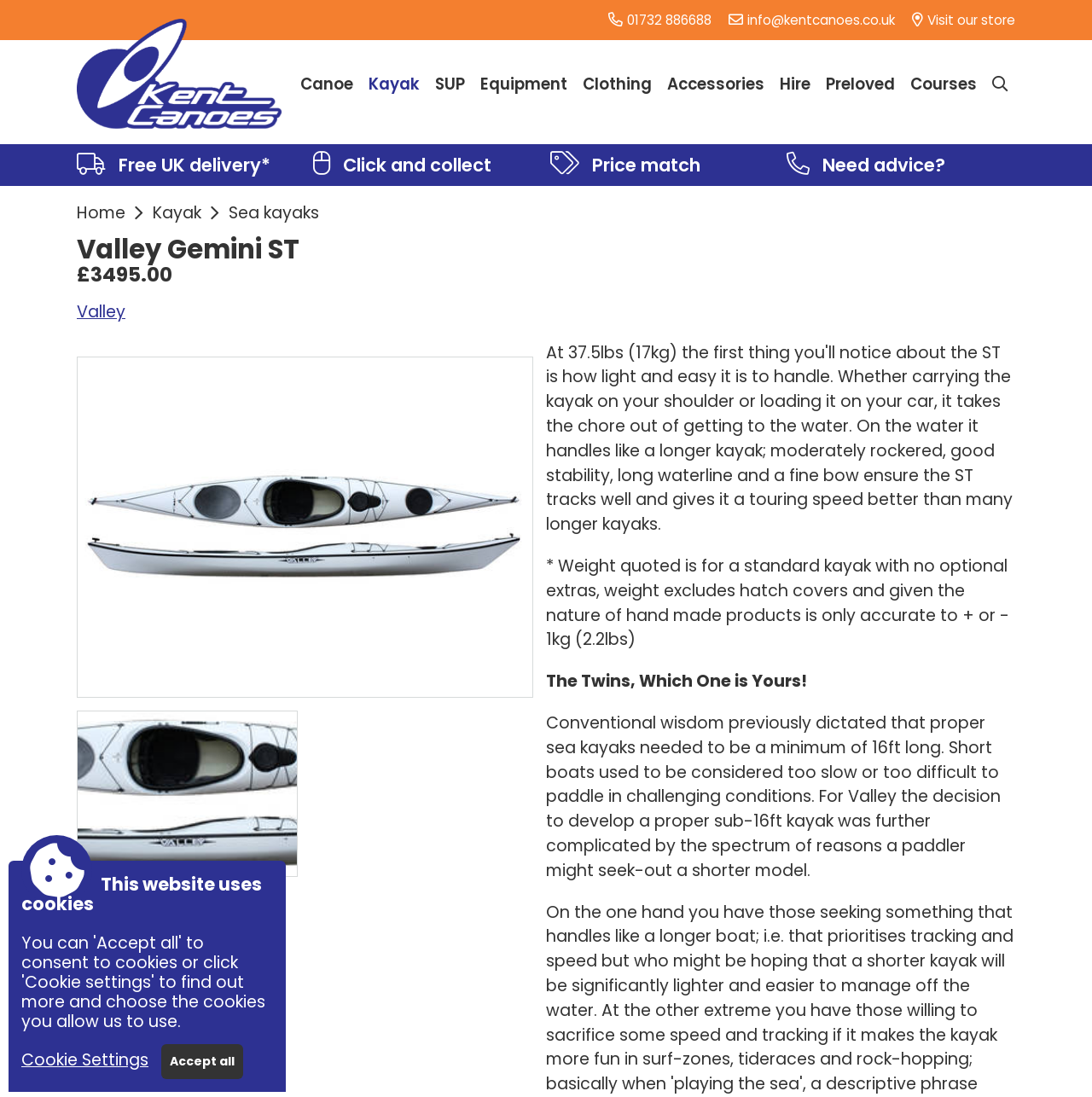Identify the coordinates of the bounding box for the element that must be clicked to accomplish the instruction: "Explore canoe options".

[0.275, 0.059, 0.323, 0.095]